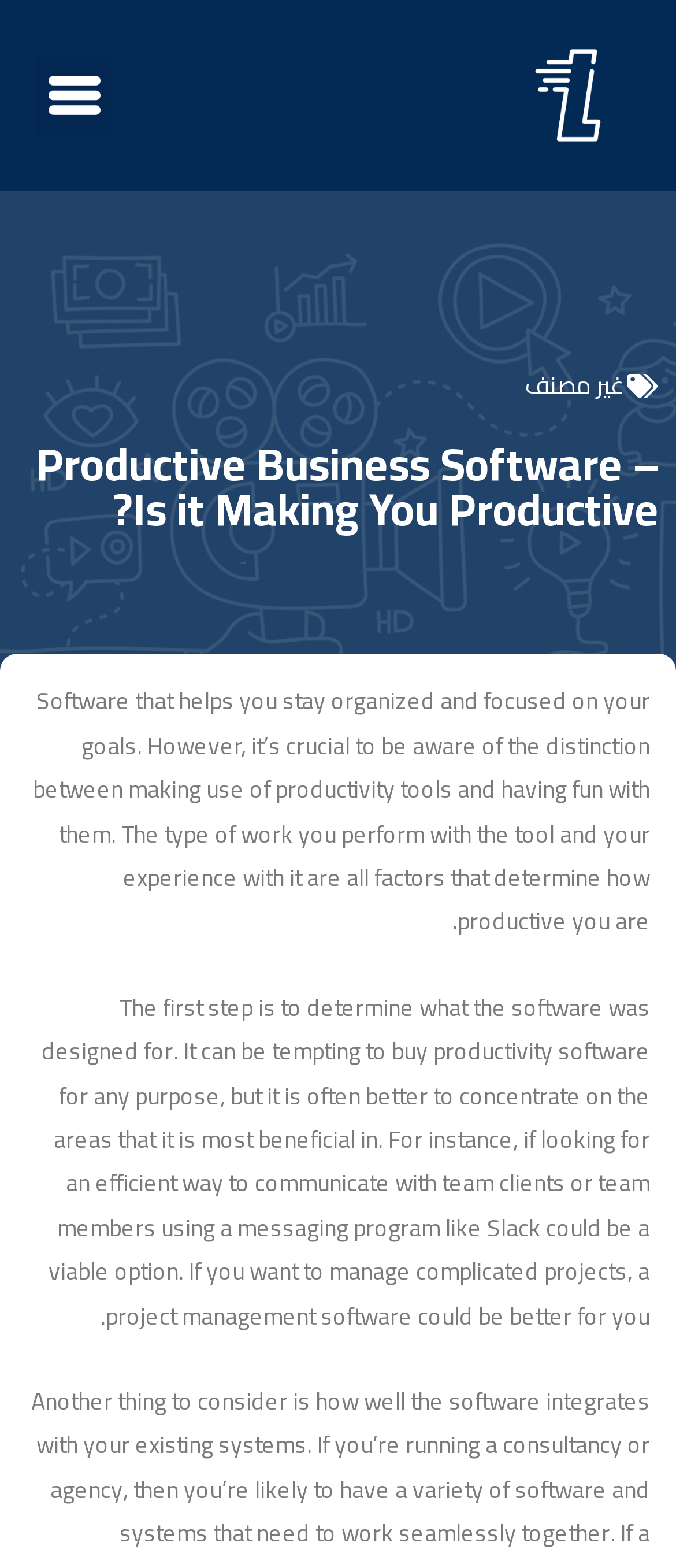Please find and provide the title of the webpage.

Productive Business Software – Is it Making You Productive?